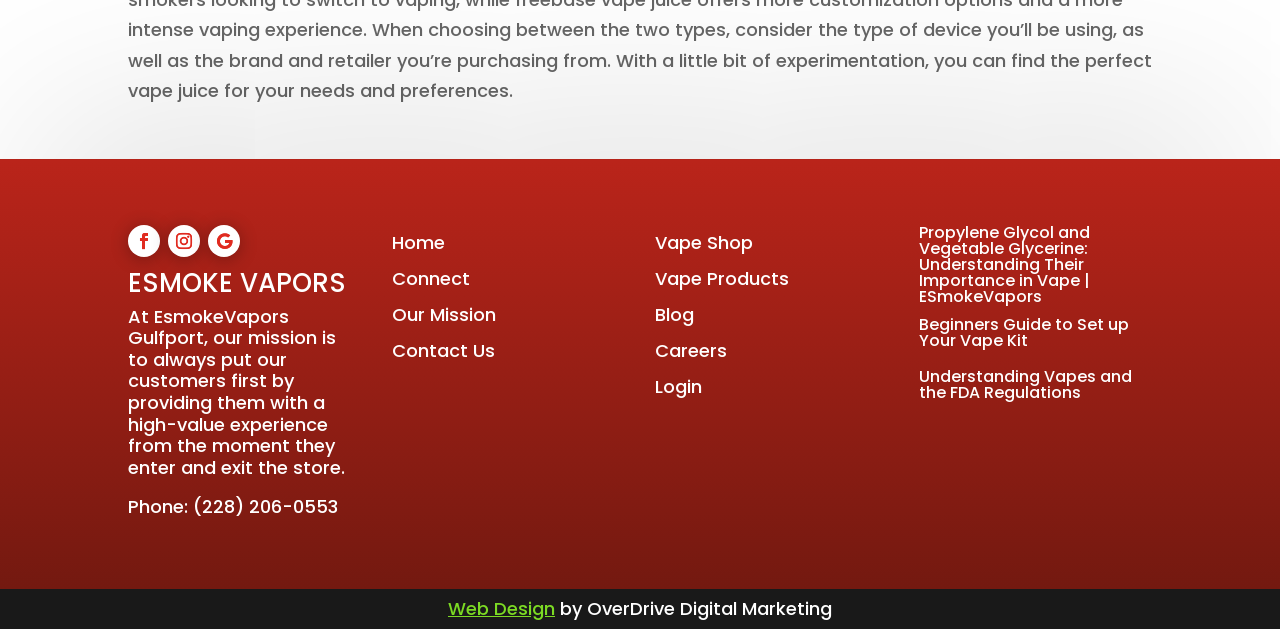Given the element description "Login", identify the bounding box of the corresponding UI element.

[0.512, 0.594, 0.549, 0.634]